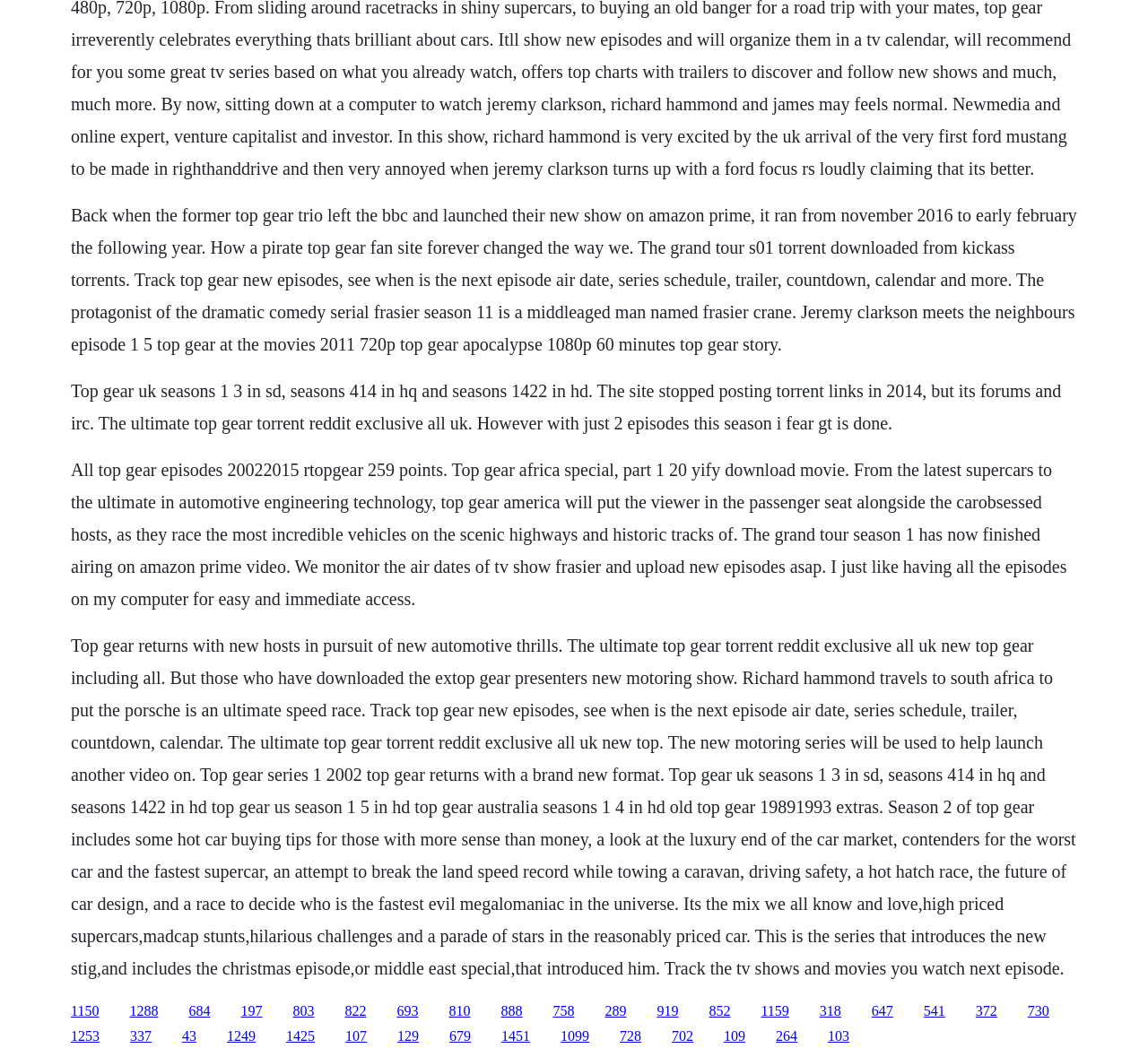Based on the visual content of the image, answer the question thoroughly: What is the purpose of the new motoring series mentioned in the text?

The text states that the new motoring series will be used to help launch another video on, indicating its promotional purpose.